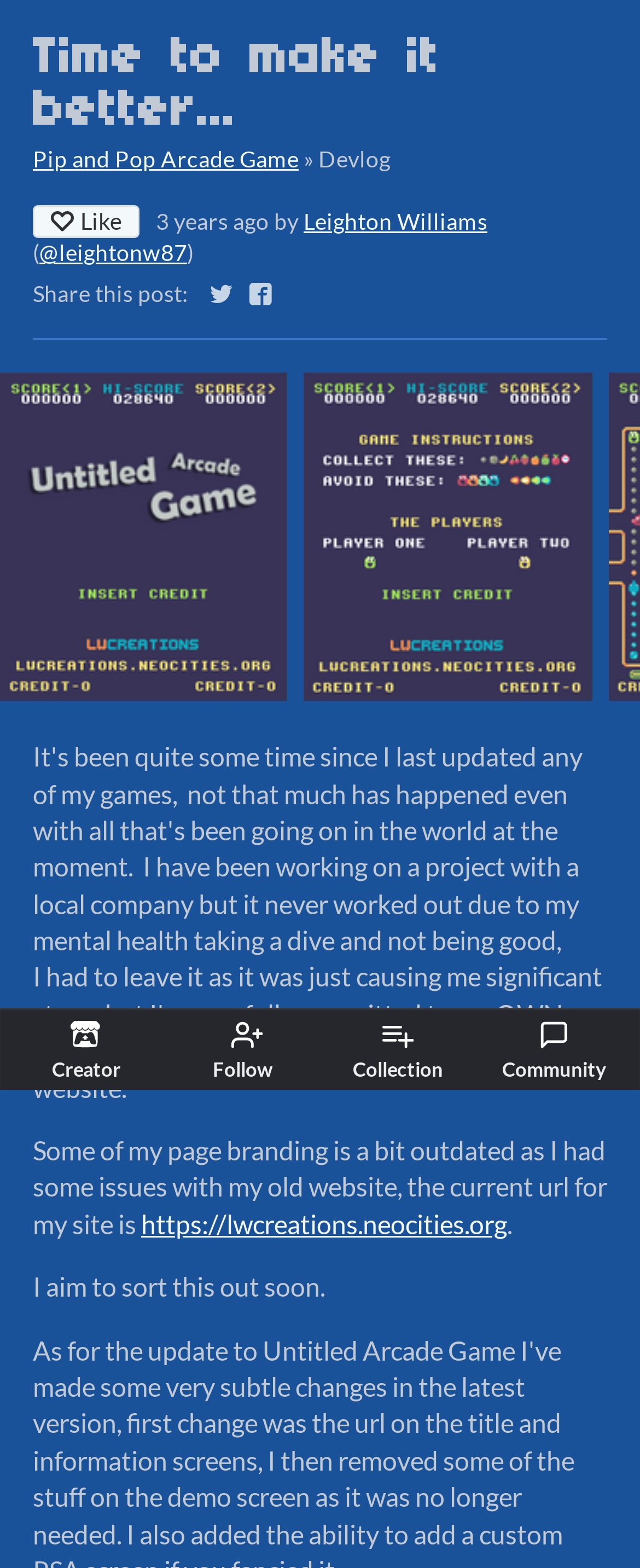Determine the bounding box coordinates of the clickable region to carry out the instruction: "Book a consultation".

None